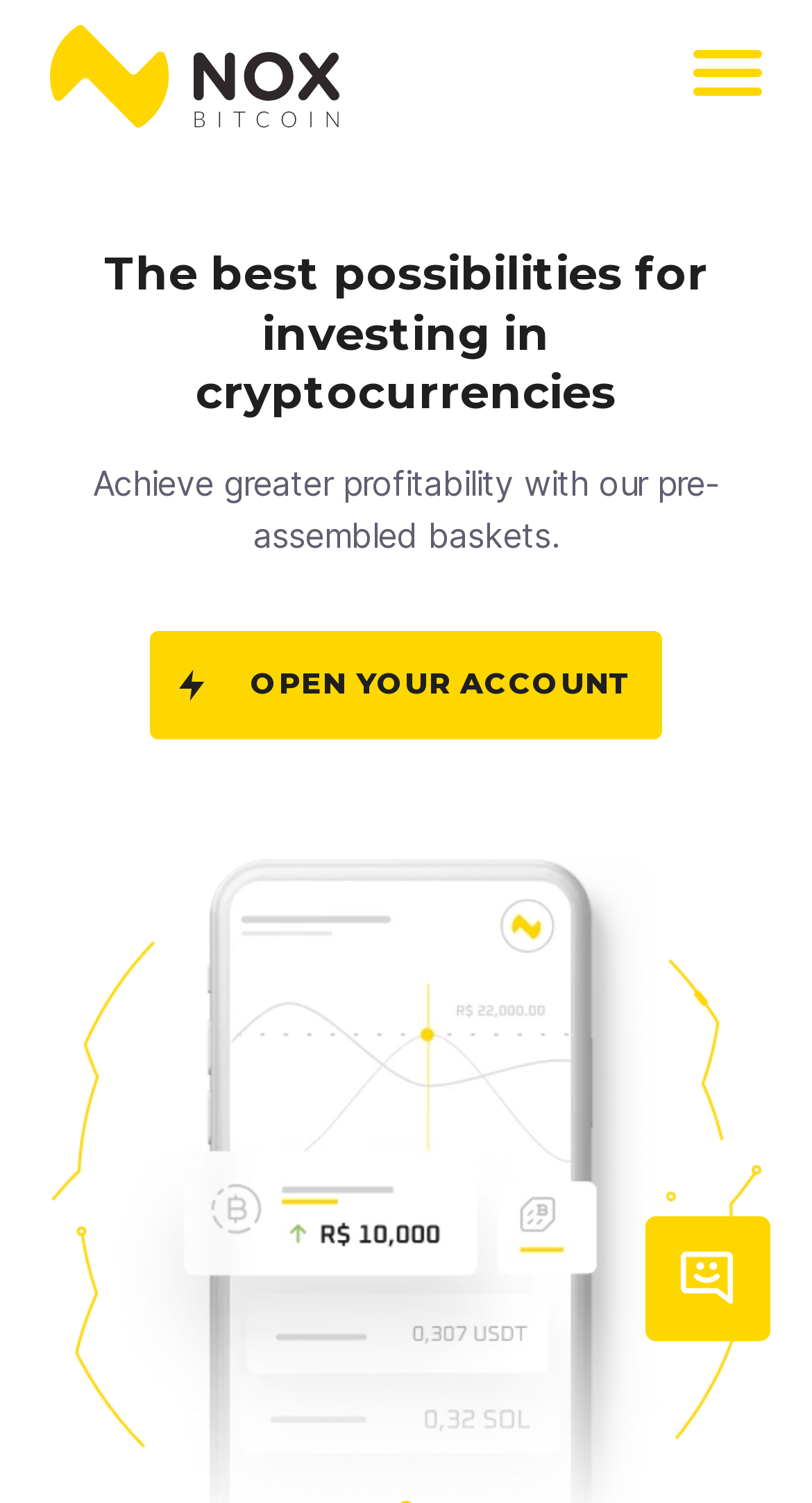Provide a brief response using a word or short phrase to this question:
What type of content is displayed in the iframe at the top?

YouTube video